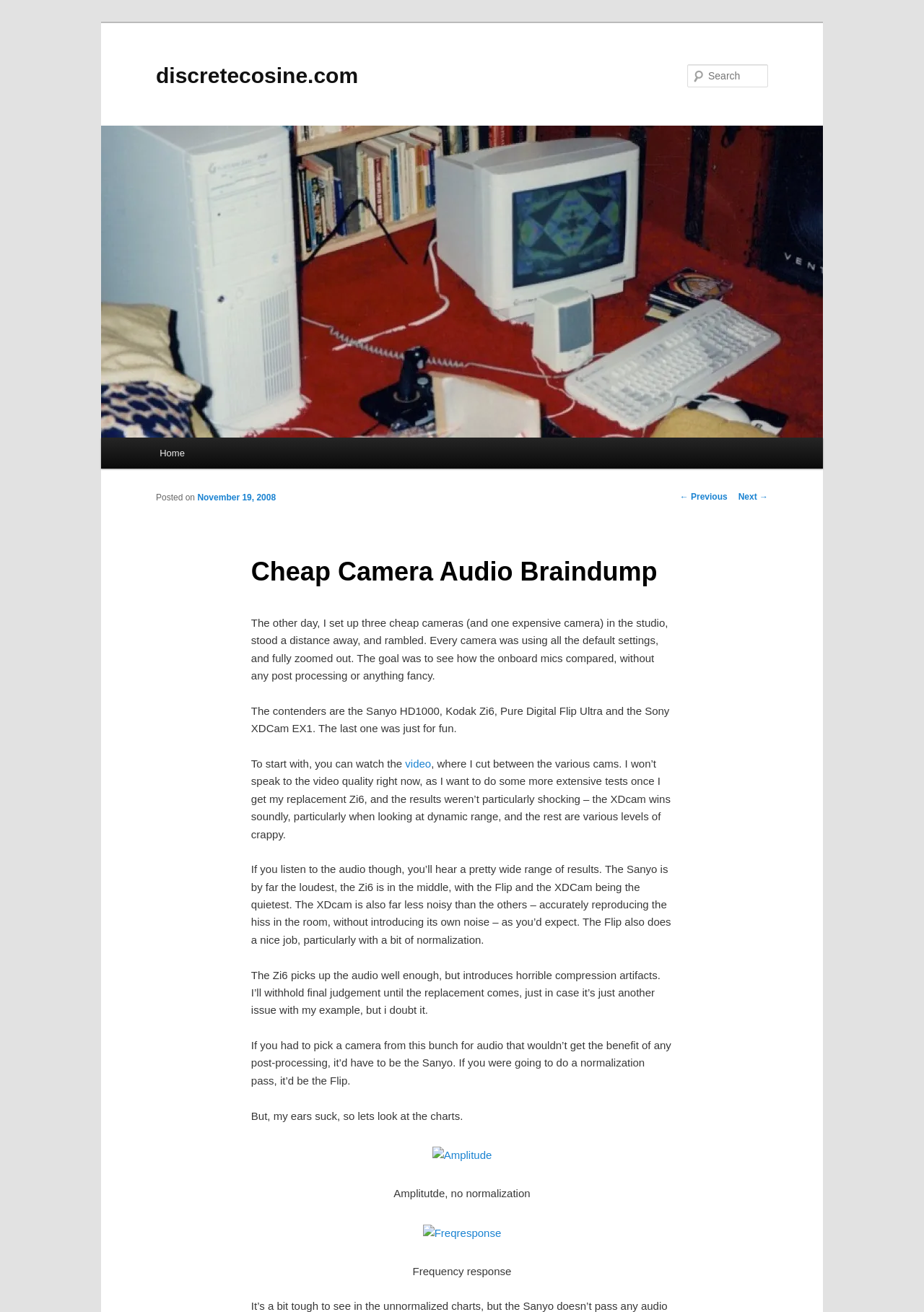Determine the bounding box coordinates of the area to click in order to meet this instruction: "Go to Home page".

[0.16, 0.334, 0.212, 0.357]